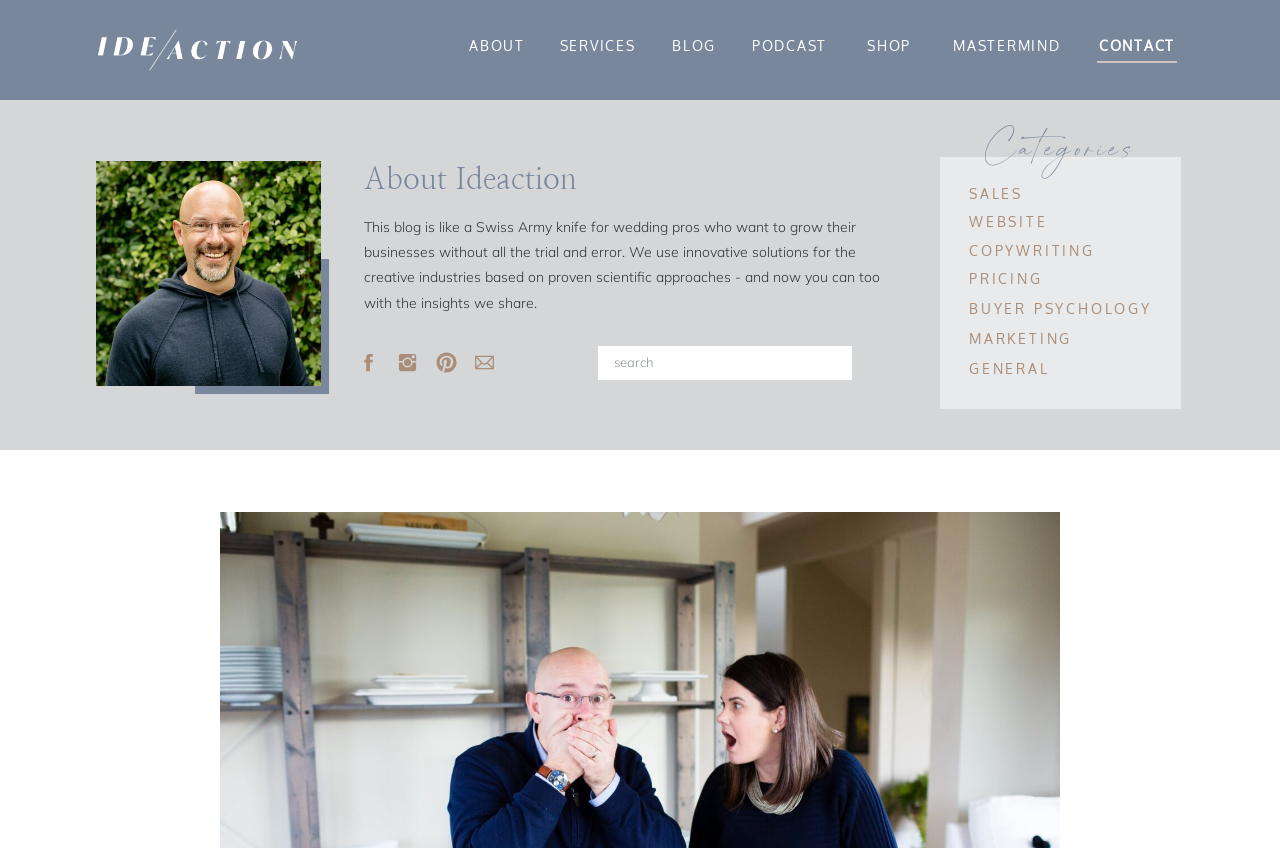Provide a brief response to the question below using one word or phrase:
What is the purpose of the blog according to the webpage?

Grow their businesses